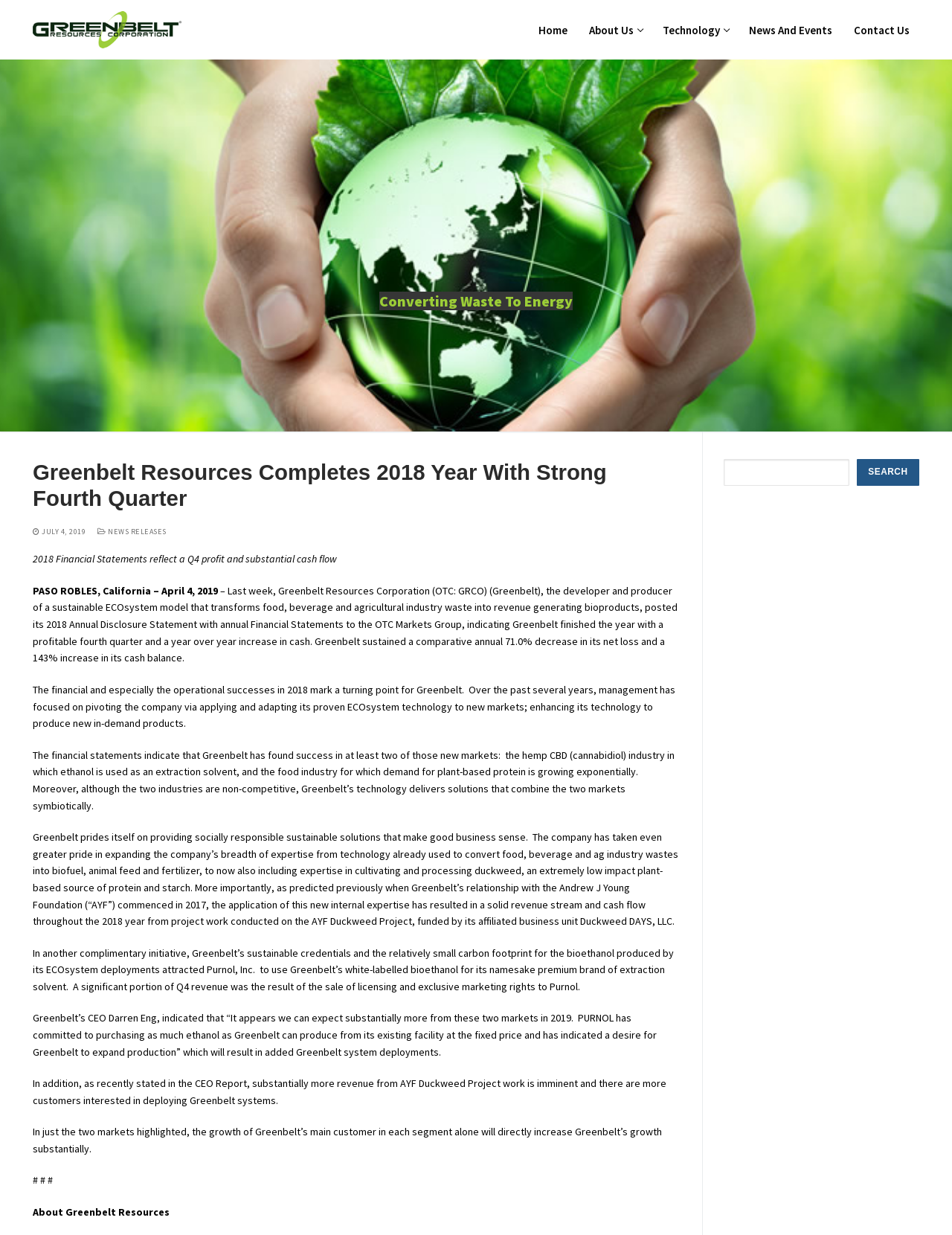What is the purpose of Greenbelt's technology?
Please ensure your answer is as detailed and informative as possible.

The purpose of Greenbelt's technology is to transform food, beverage, and agricultural industry waste into revenue generating bioproducts, as mentioned in the text '...the developer and producer of a sustainable ECOsystem model that transforms food, beverage and agricultural industry waste into revenue generating bioproducts...'.